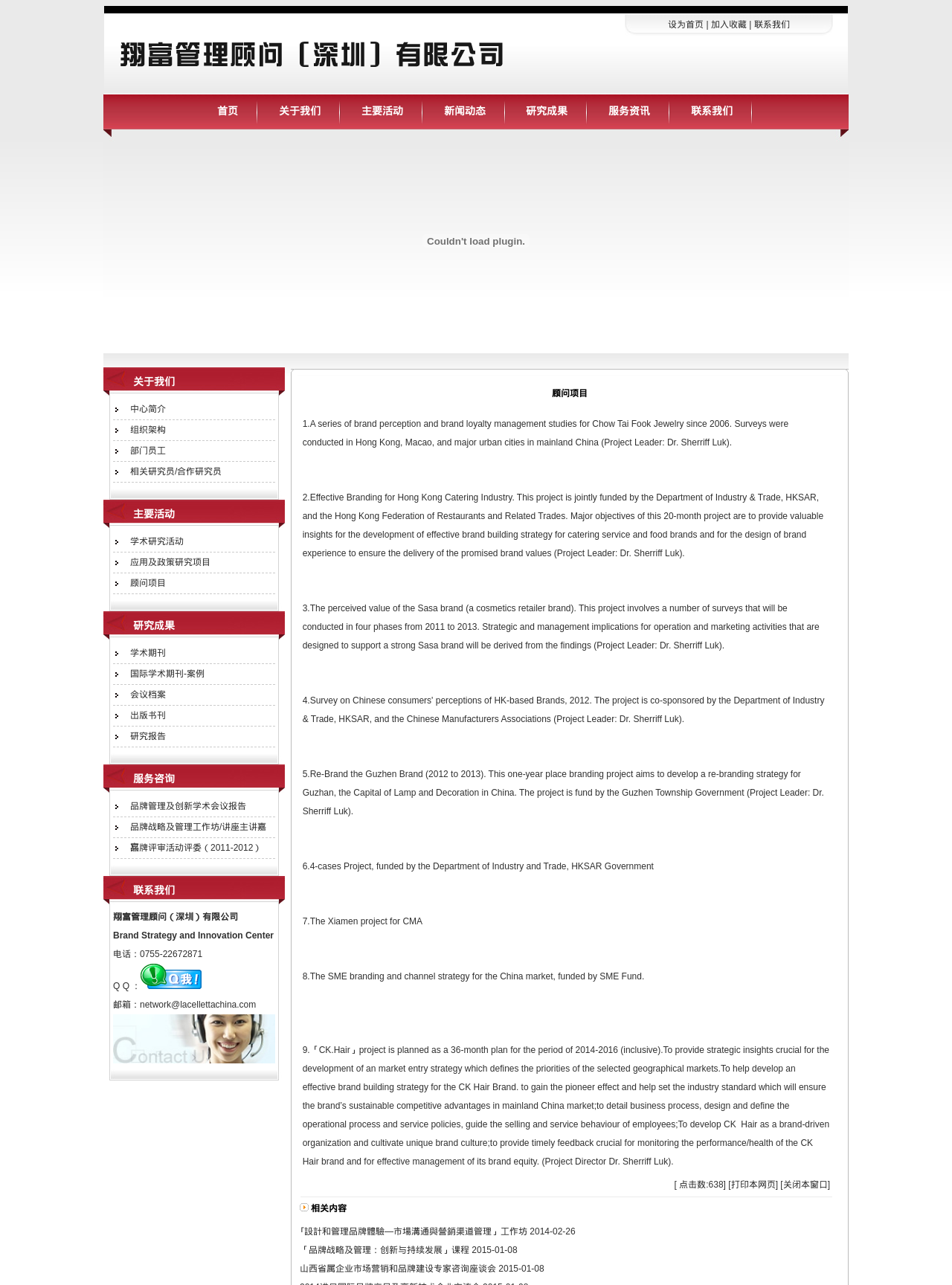Using the provided description: "组织架构", find the bounding box coordinates of the corresponding UI element. The output should be four float numbers between 0 and 1, in the format [left, top, right, bottom].

[0.137, 0.33, 0.174, 0.339]